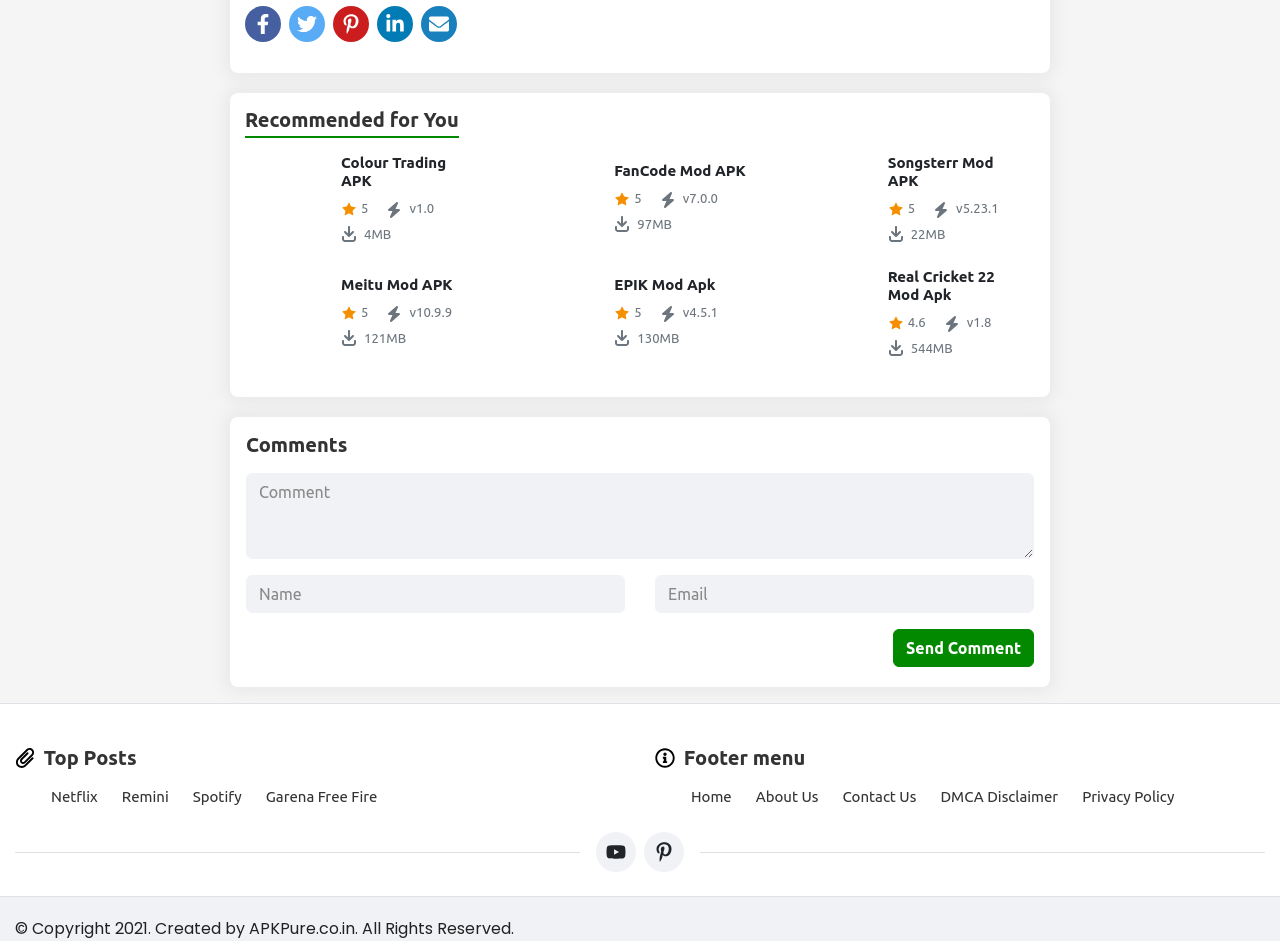Please locate the clickable area by providing the bounding box coordinates to follow this instruction: "Download Colour Trading APK".

[0.191, 0.164, 0.382, 0.259]